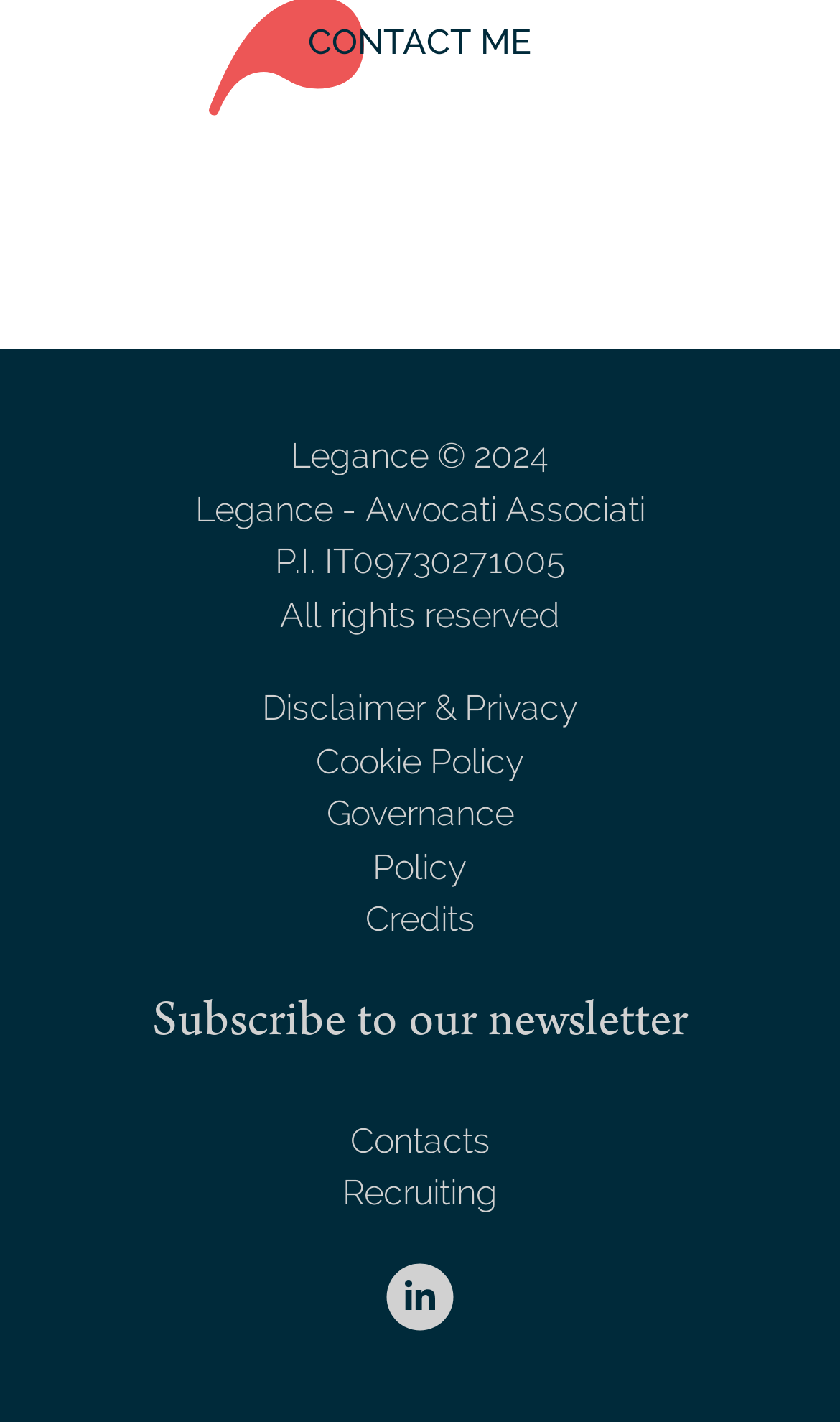Provide the bounding box coordinates for the area that should be clicked to complete the instruction: "Get in touch with the contacts".

[0.417, 0.788, 0.583, 0.817]